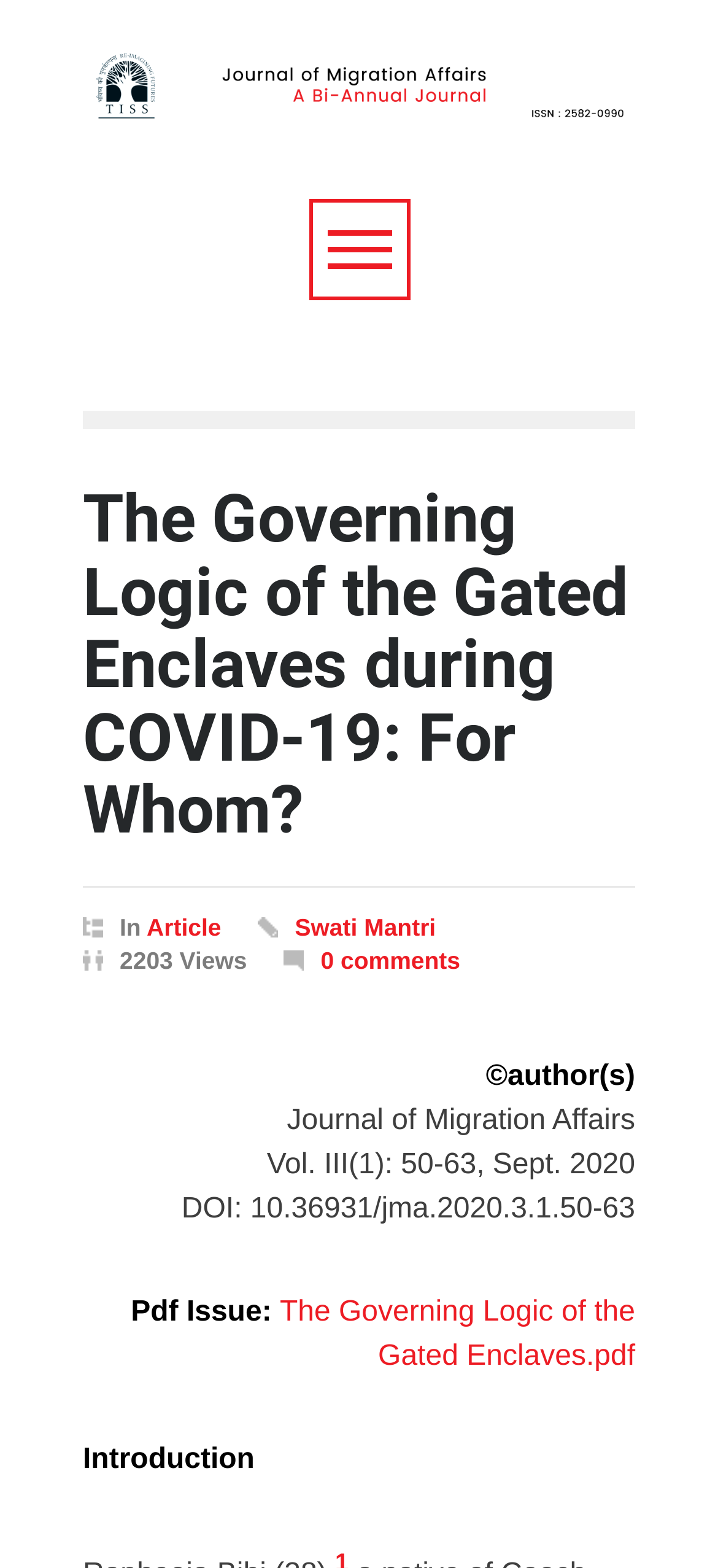What is the DOI of the article?
Use the information from the image to give a detailed answer to the question.

I found the DOI by looking at the static text element that says 'DOI: 10.36931/jma.2020.3.1.50-63'.